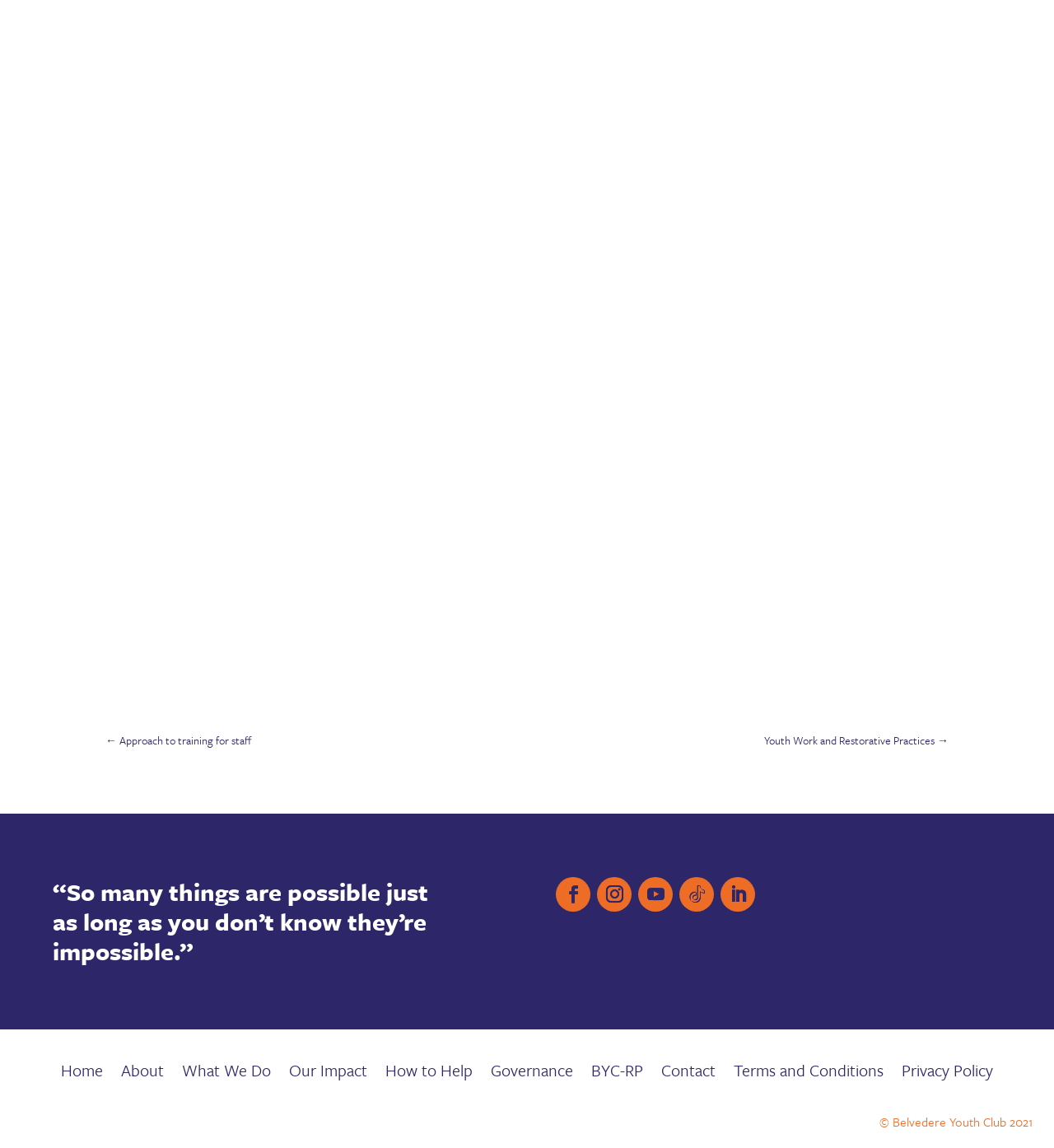Select the bounding box coordinates of the element I need to click to carry out the following instruction: "check Contact".

[0.627, 0.928, 0.679, 0.944]